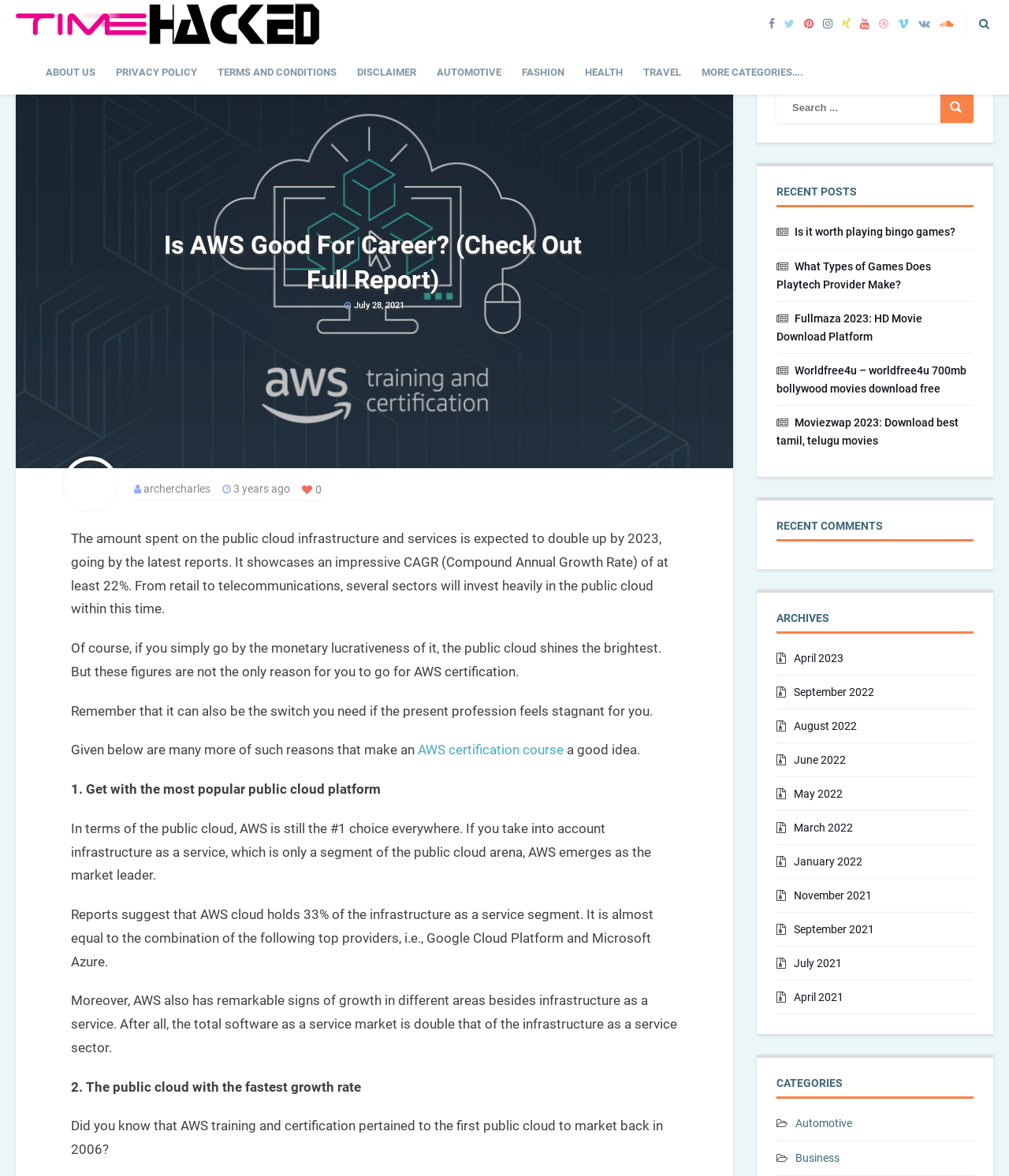Using the webpage screenshot, locate the HTML element that fits the following description and provide its bounding box: "name="EMAIL" placeholder="Enter email address"".

None